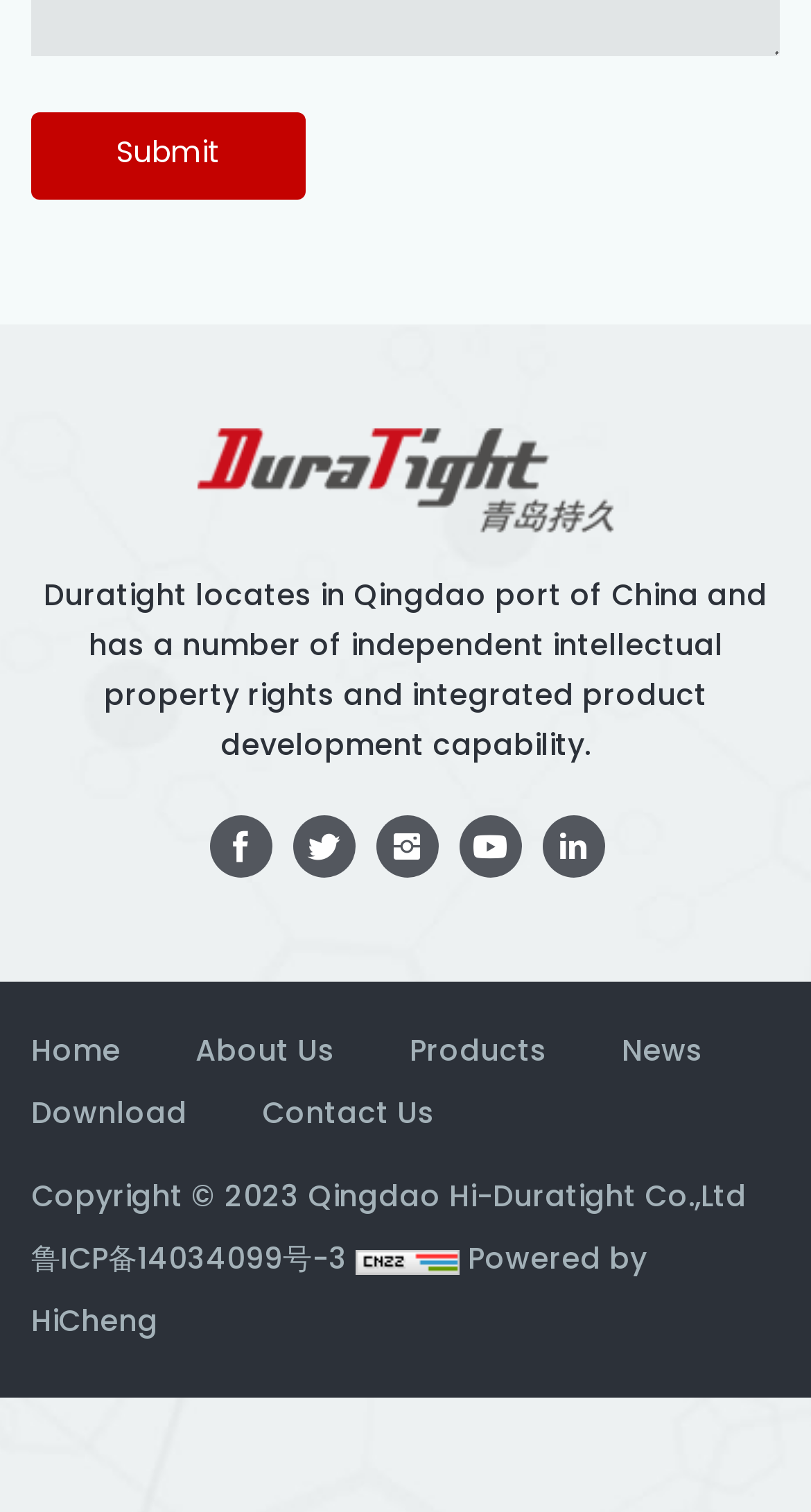Please identify the bounding box coordinates of the clickable area that will allow you to execute the instruction: "View News page".

[0.726, 0.681, 0.908, 0.713]